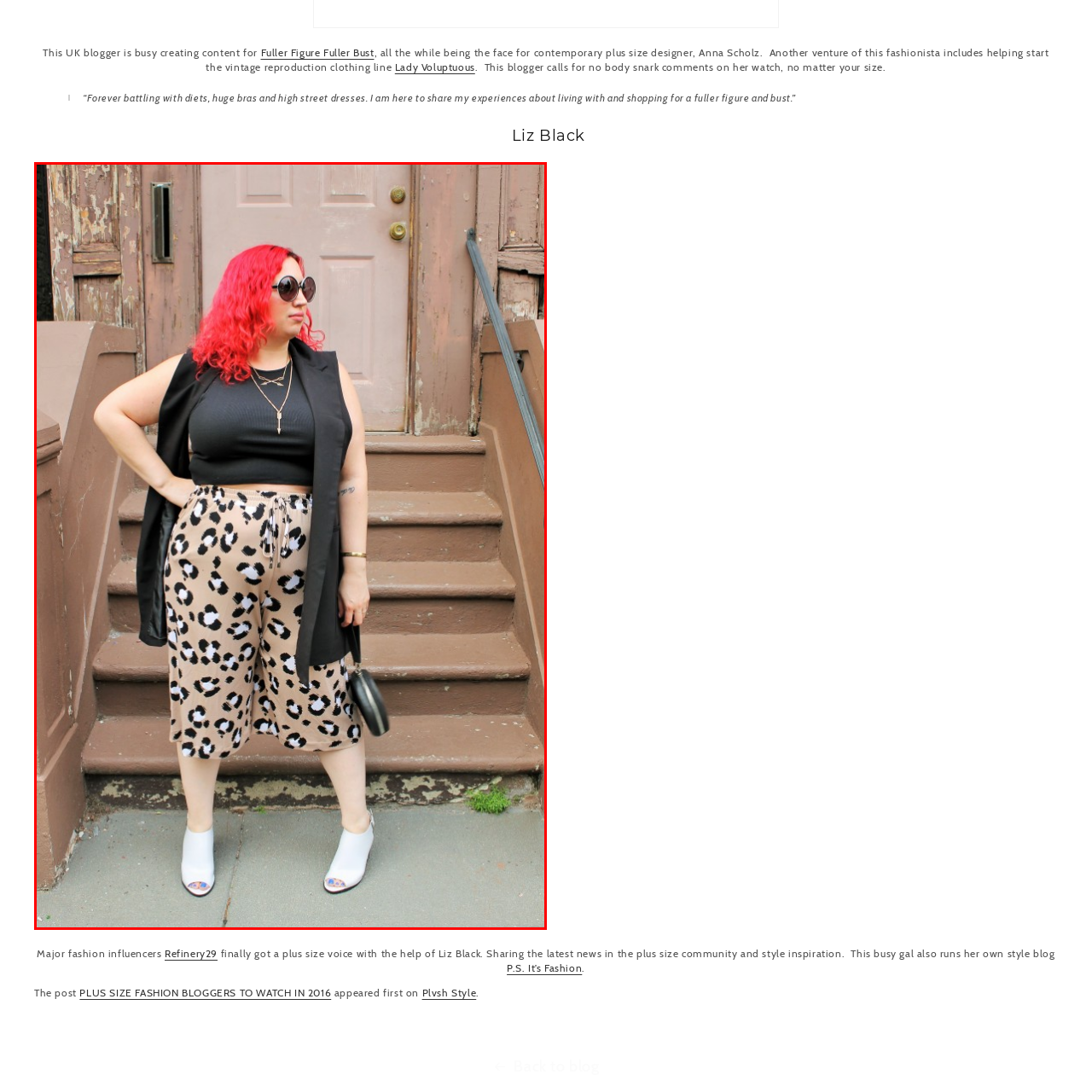Inspect the area marked by the red box and provide a short answer to the question: What is the shape of Liz Black's sunglasses?

round